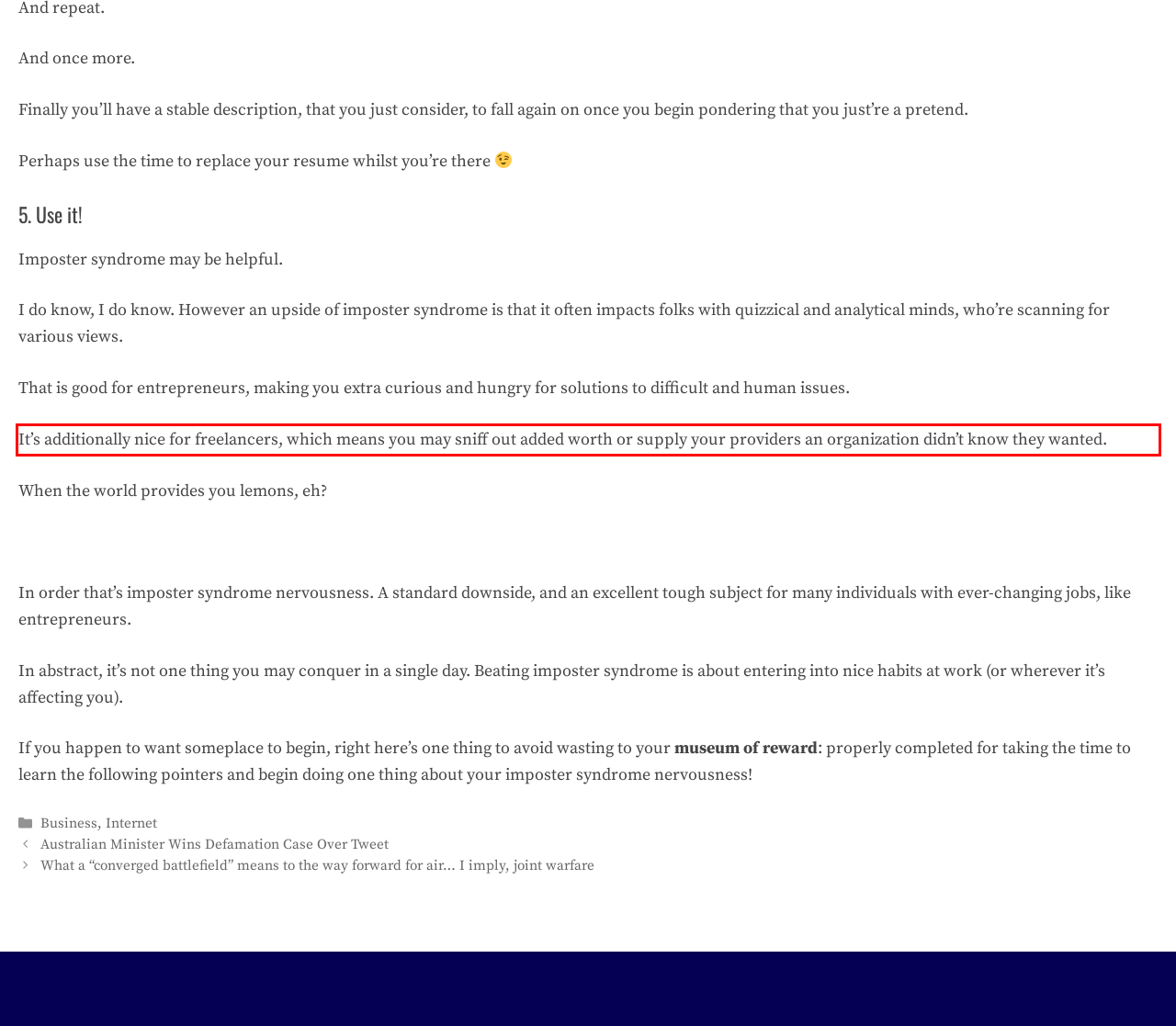Examine the screenshot of the webpage, locate the red bounding box, and generate the text contained within it.

It’s additionally nice for freelancers, which means you may sniff out added worth or supply your providers an organization didn’t know they wanted.